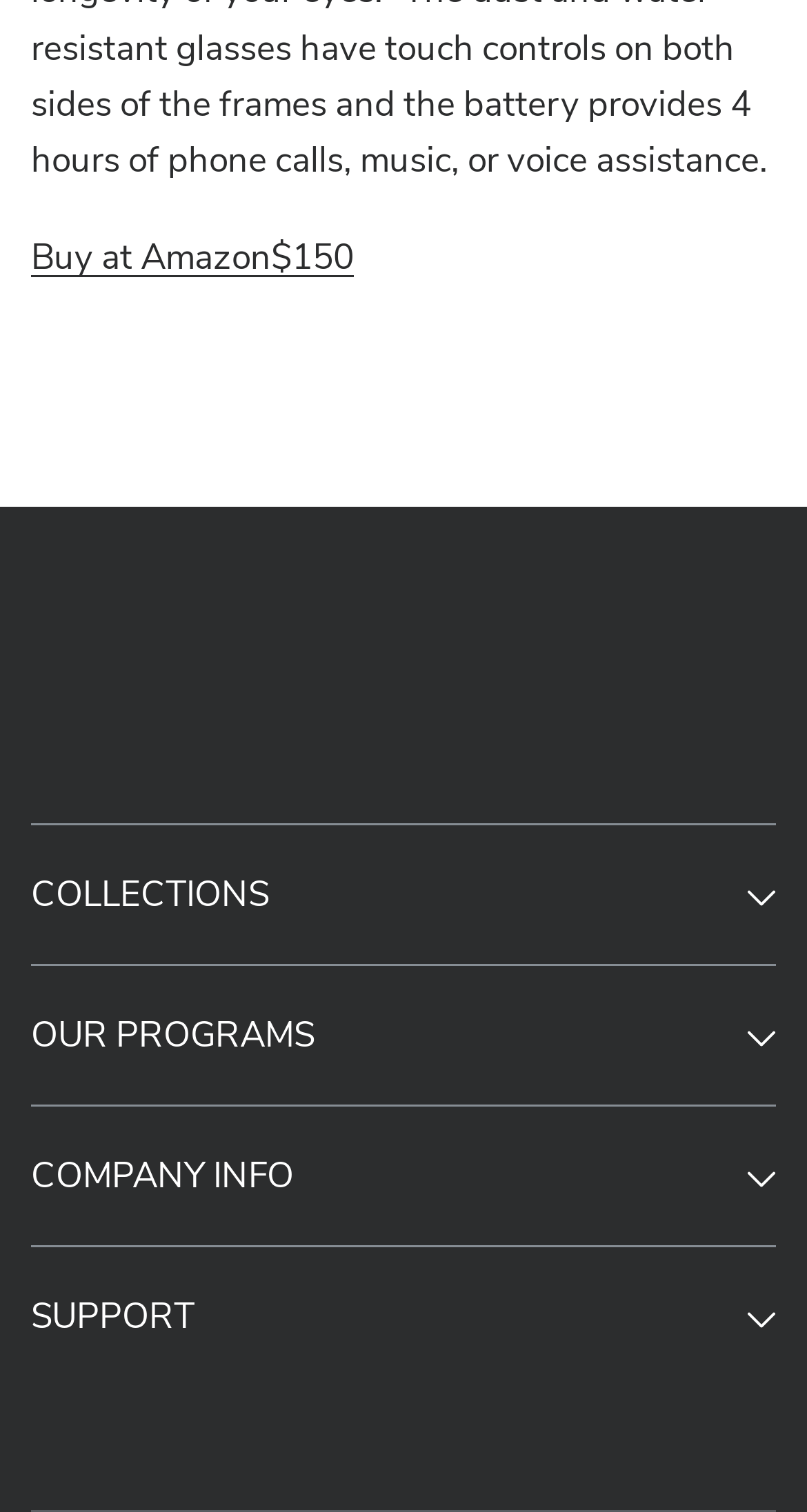What is the price of the product?
Using the details shown in the screenshot, provide a comprehensive answer to the question.

The price of the product is mentioned in the link 'Buy at Amazon$150' which is located at the top of the webpage.